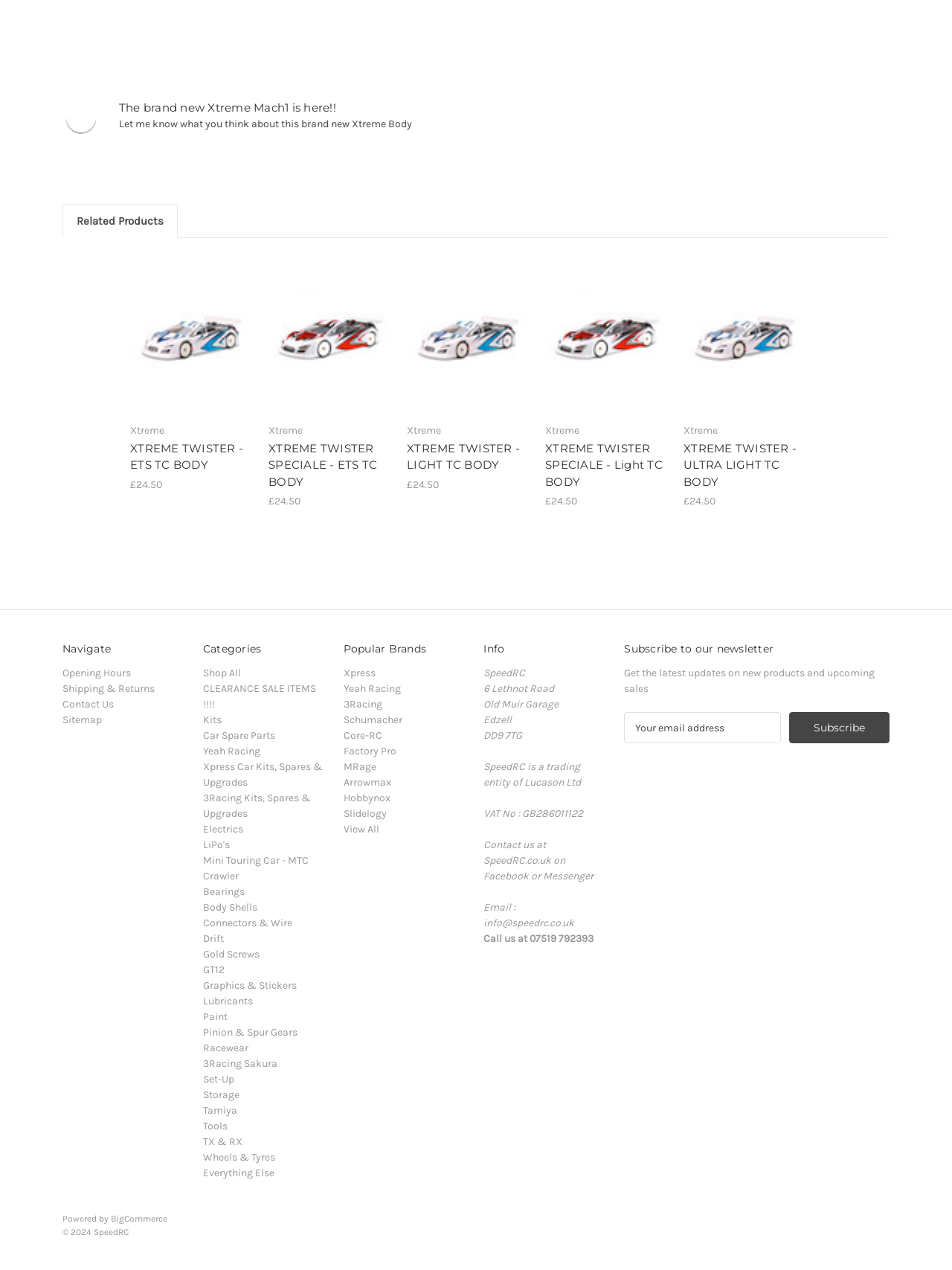Could you locate the bounding box coordinates for the section that should be clicked to accomplish this task: "Navigate to 'Shipping & Returns'".

[0.066, 0.537, 0.162, 0.547]